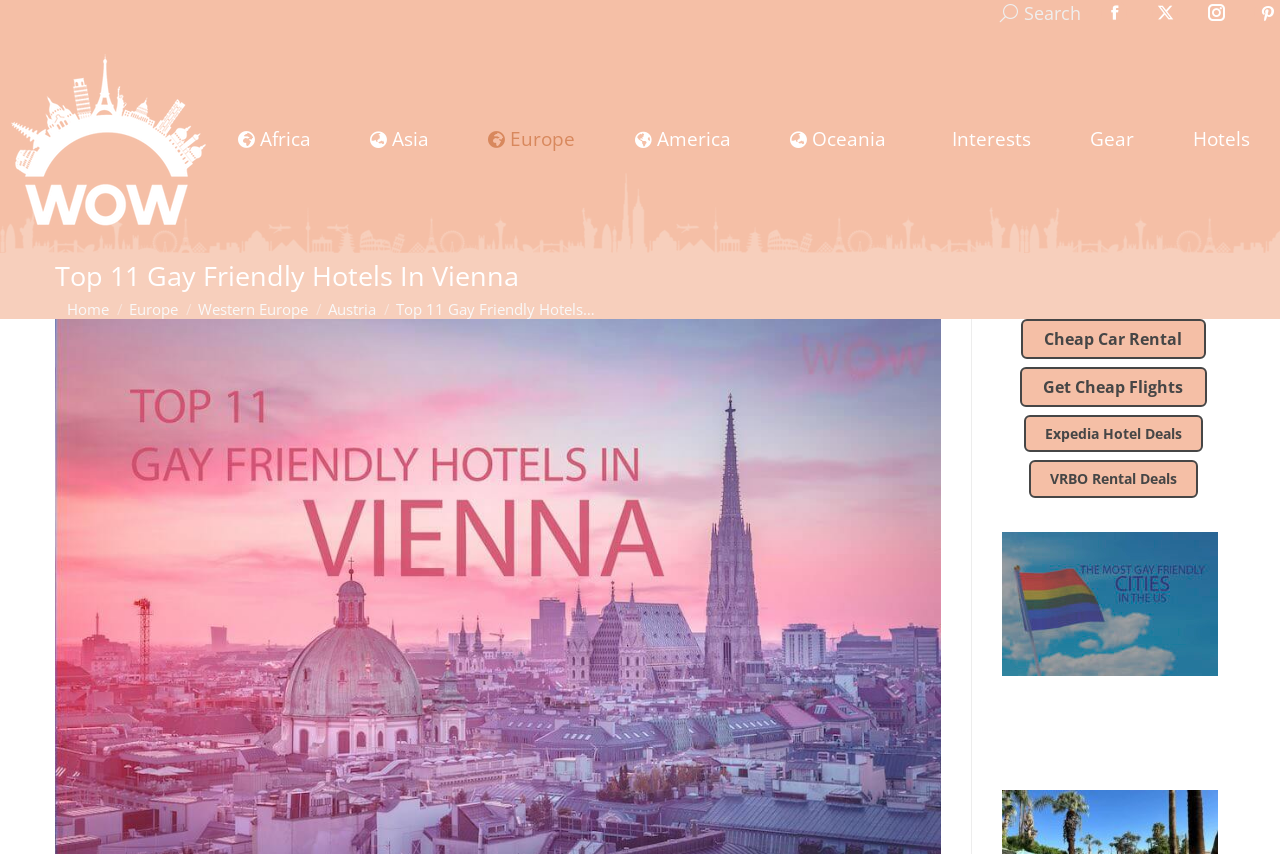How many links are present in the footer?
Based on the visual information, provide a detailed and comprehensive answer.

There are four links present in the footer, which are 'Cheap Car Rental', 'Get Cheap Flights', 'Expedia Hotel Deals', and 'VRBO Rental Deals'.